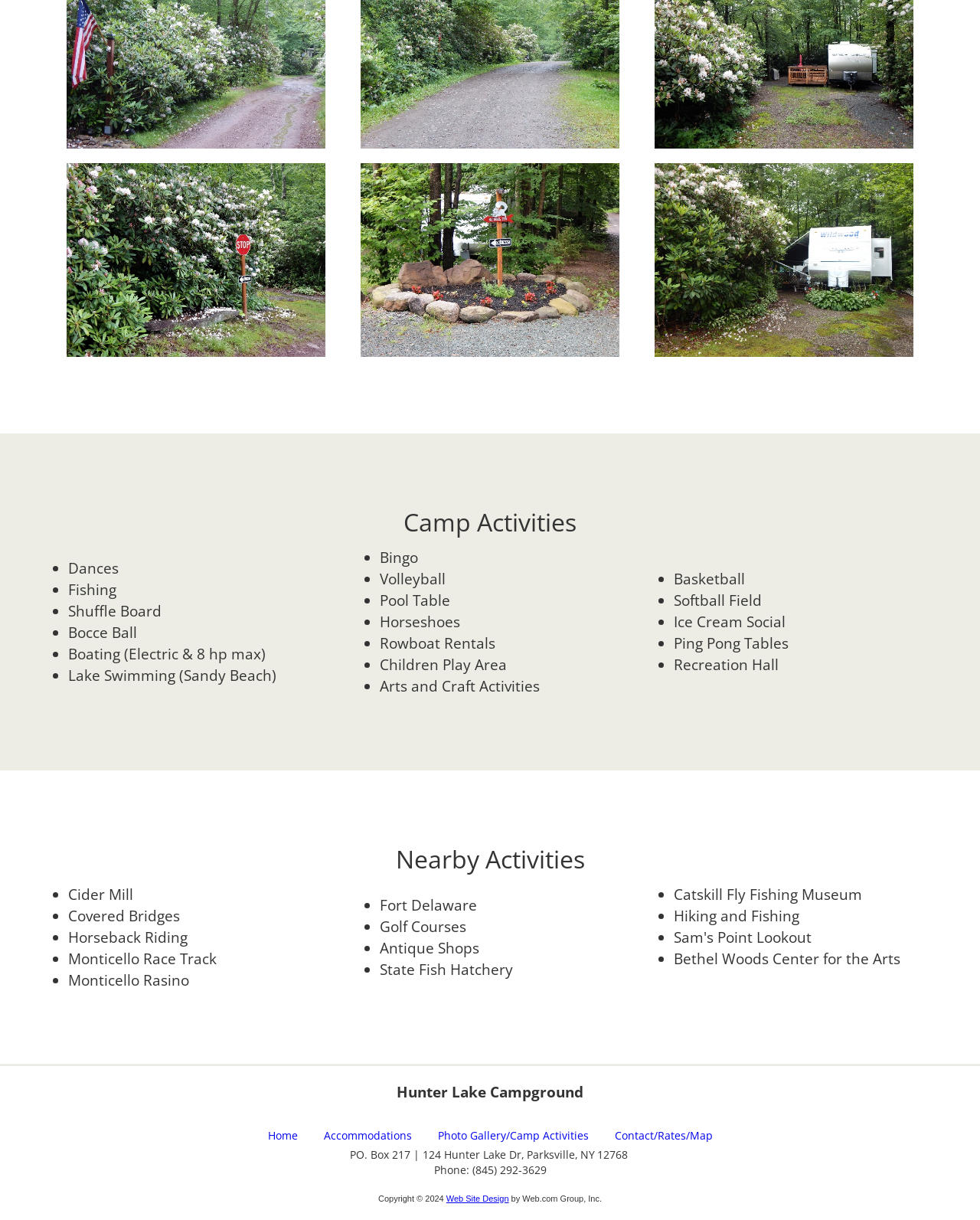From the details in the image, provide a thorough response to the question: What is nearby?

According to the webpage, the nearby activities include cider mill, covered bridges, horseback riding, Monticello race track, Monticello rasino, Fort Delaware, golf courses, antique shops, state fish hatchery, Catskill fly fishing museum, hiking and fishing, Sam's point lookout, and Bethel woods center for the arts.